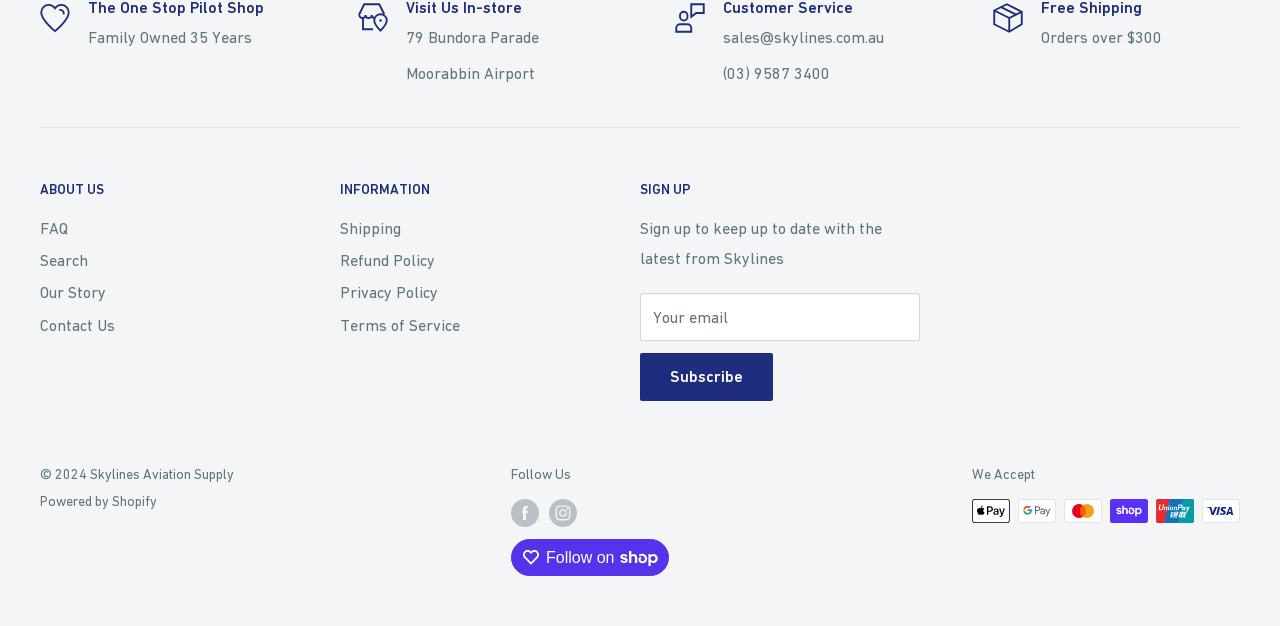Pinpoint the bounding box coordinates of the clickable element needed to complete the instruction: "Search for something". The coordinates should be provided as four float numbers between 0 and 1: [left, top, right, bottom].

[0.031, 0.39, 0.211, 0.442]